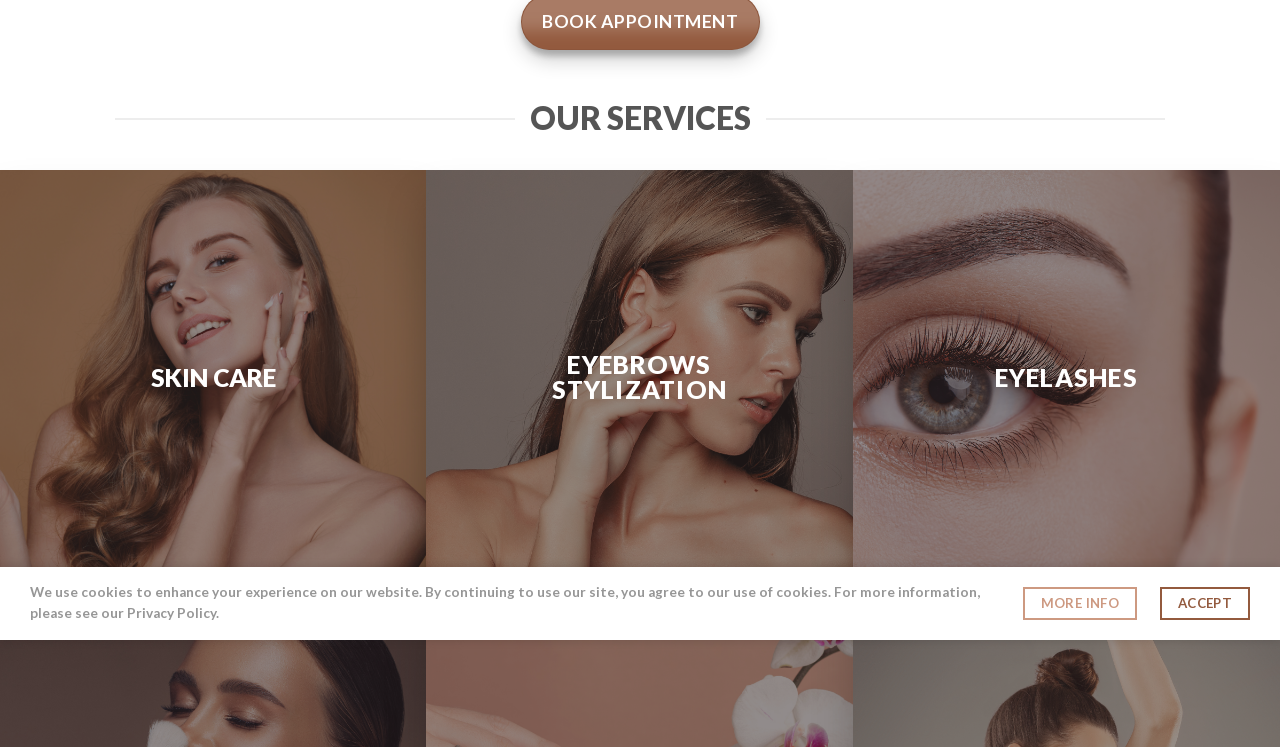Using the format (top-left x, top-left y, bottom-right x, bottom-right y), provide the bounding box coordinates for the described UI element. All values should be floating point numbers between 0 and 1: parent_node: SKIN CARE

[0.0, 0.228, 0.333, 0.785]